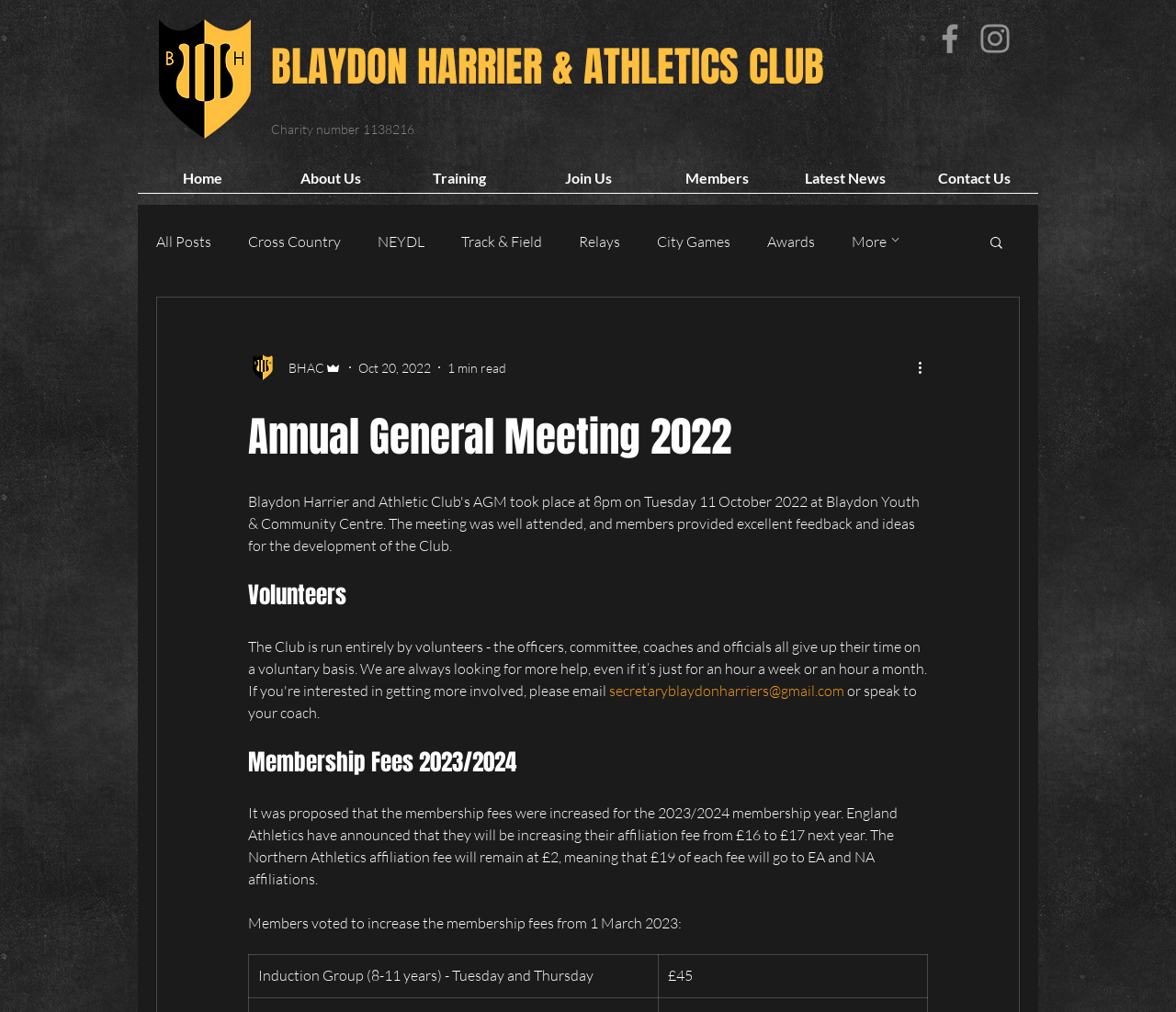Please provide a comprehensive answer to the question below using the information from the image: What is the topic of the latest article?

The topic of the latest article can be found in the heading element 'Annual General Meeting 2022' which is a child of the root element.